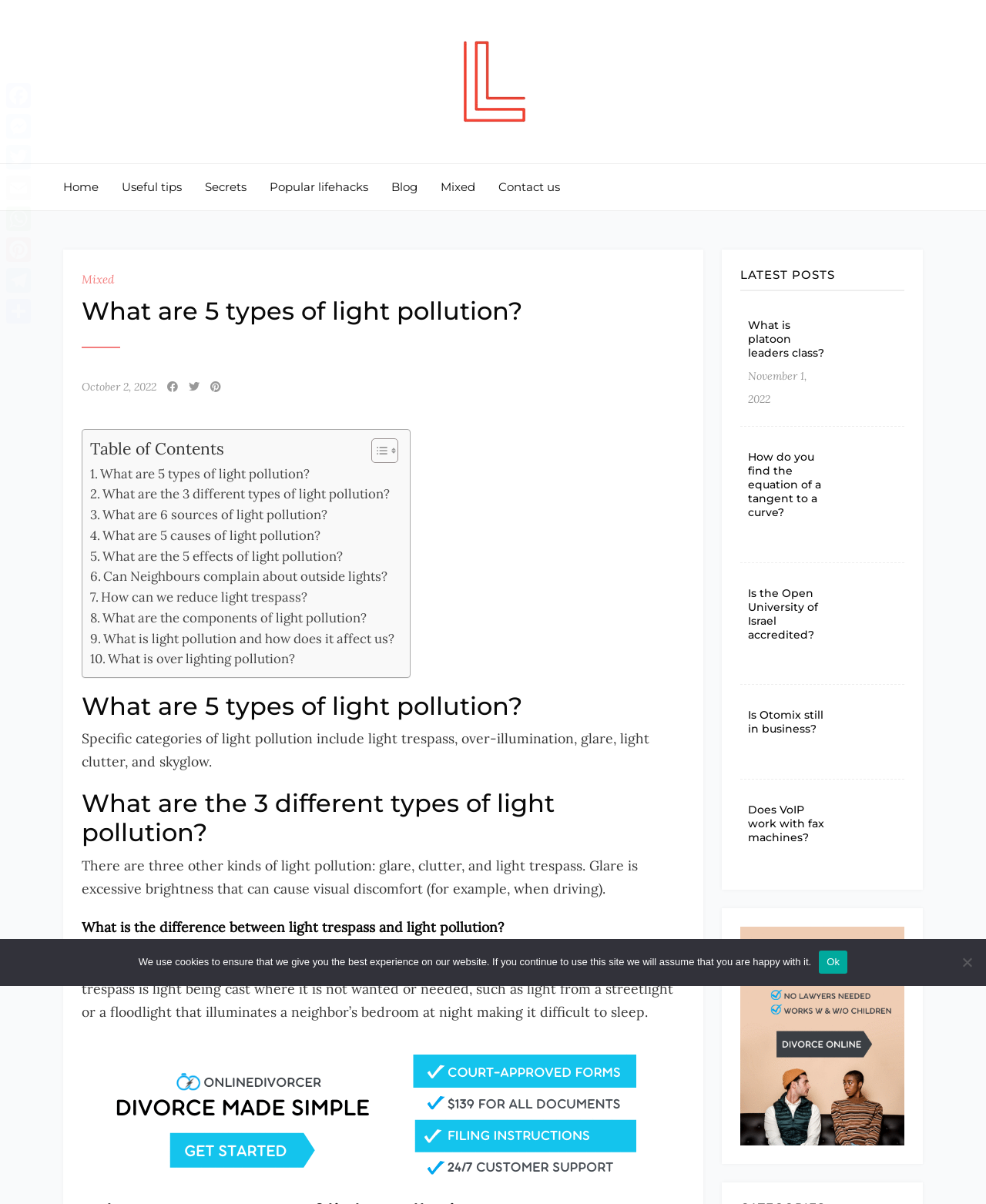What are the five types of light pollution?
Could you please answer the question thoroughly and with as much detail as possible?

The webpage lists specific categories of light pollution, which include light trespass, over-illumination, glare, light clutter, and skyglow. This information is provided in the first paragraph of the webpage.